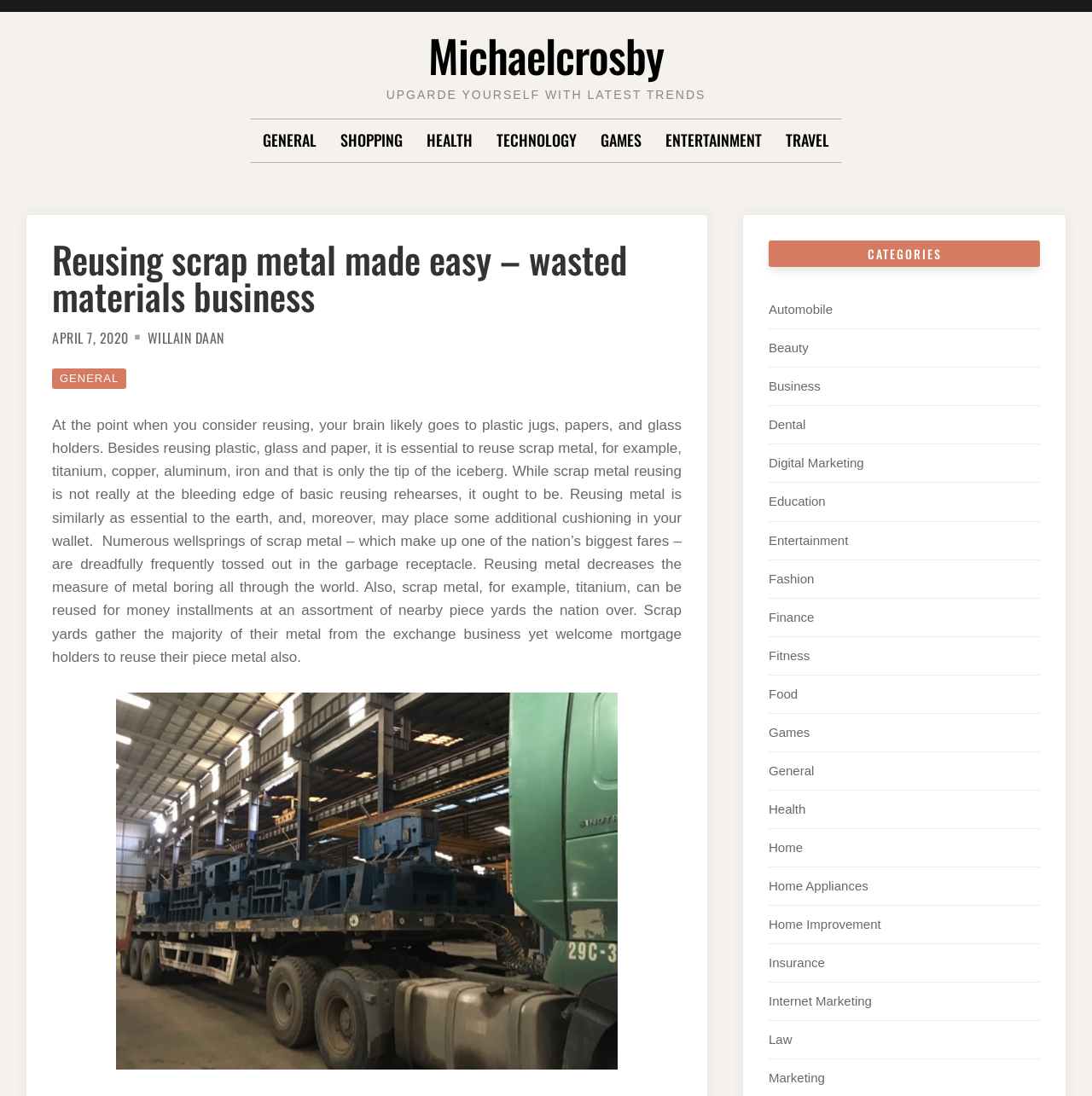Please locate the bounding box coordinates for the element that should be clicked to achieve the following instruction: "View the 'scrap' image". Ensure the coordinates are given as four float numbers between 0 and 1, i.e., [left, top, right, bottom].

[0.106, 0.632, 0.566, 0.976]